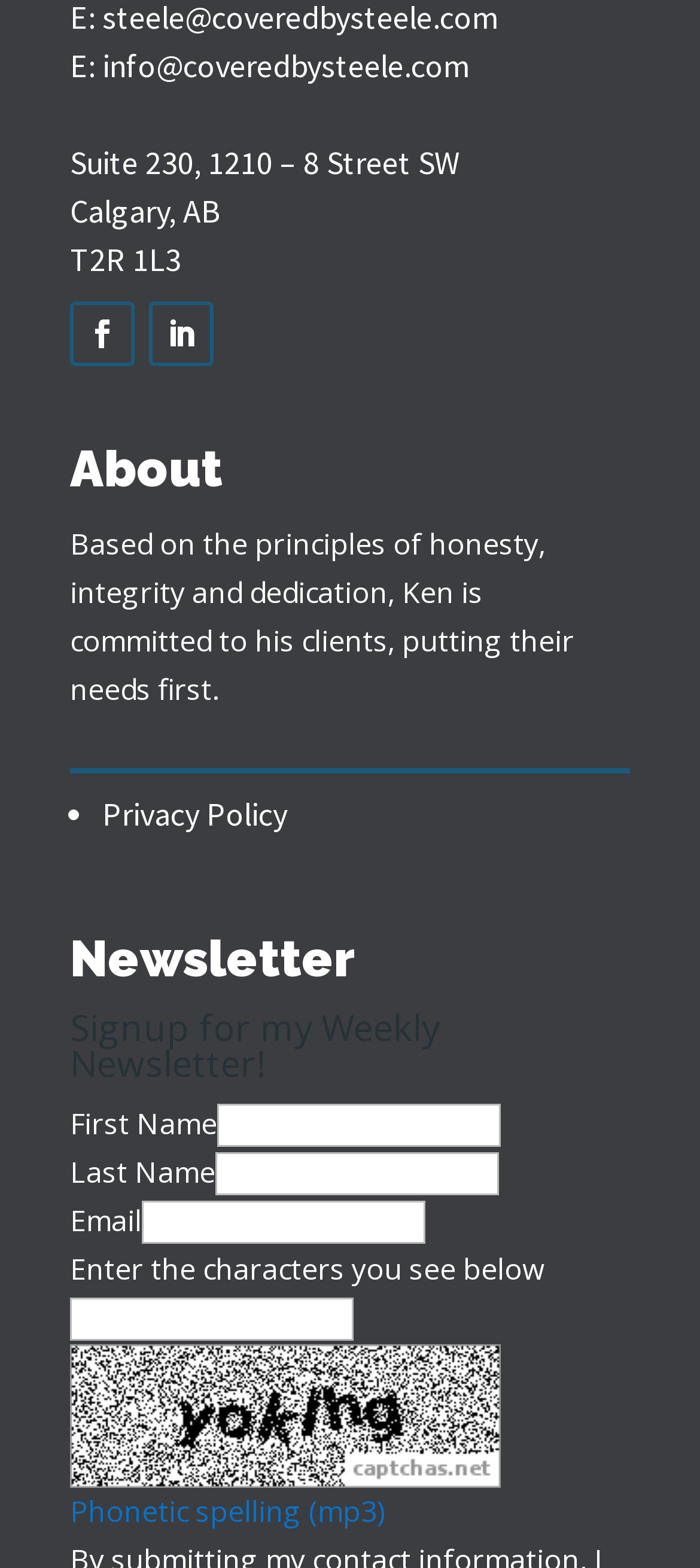Provide the bounding box coordinates of the HTML element described by the text: "Follow". The coordinates should be in the format [left, top, right, bottom] with values between 0 and 1.

[0.213, 0.193, 0.305, 0.234]